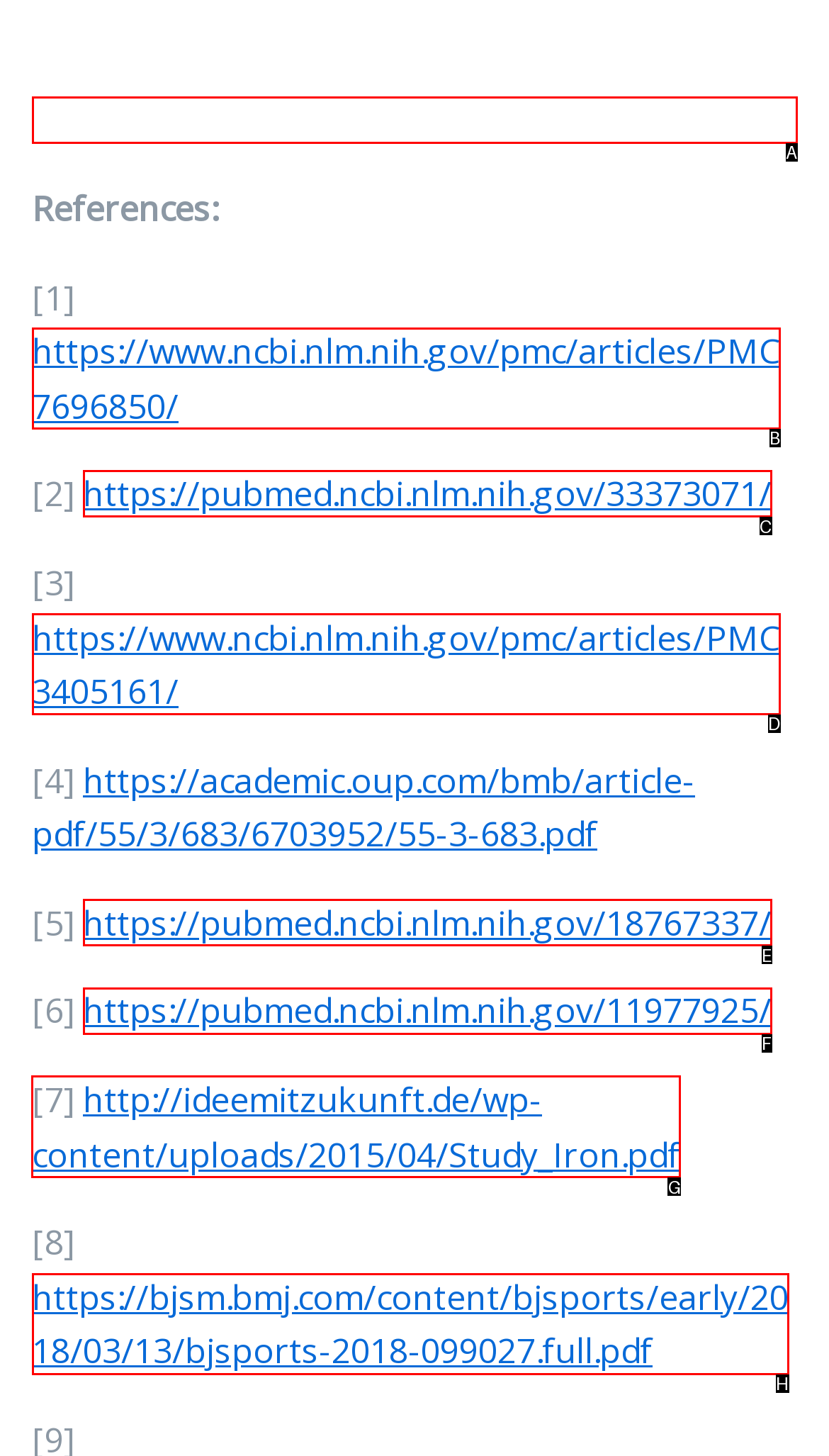Indicate which UI element needs to be clicked to fulfill the task: view study on Iron
Answer with the letter of the chosen option from the available choices directly.

G